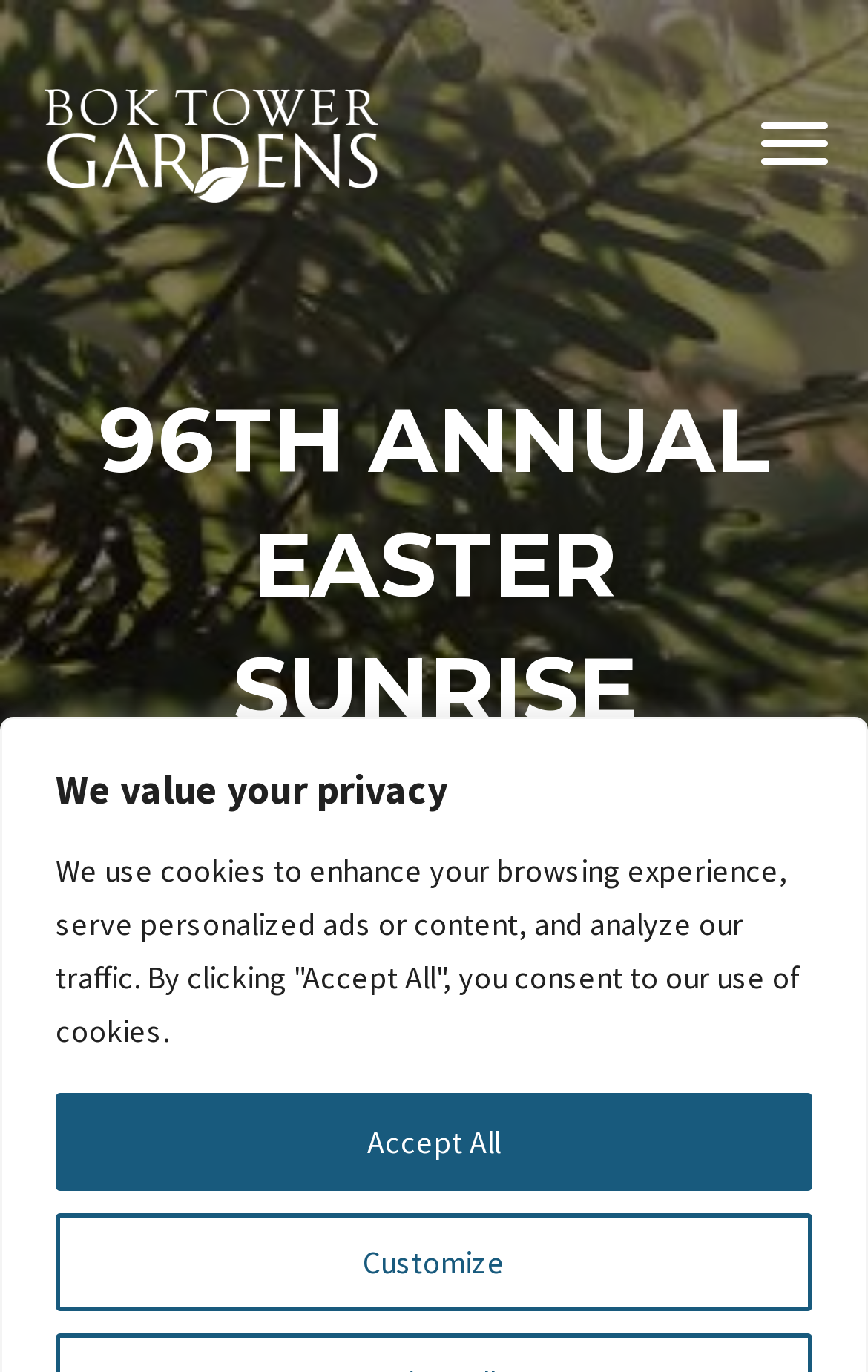Is there a customization option for privacy?
Refer to the image and provide a thorough answer to the question.

I noticed a button element with the text 'Customize' which is related to privacy, as it is near a heading element that says 'We value your privacy', suggesting that it is an option to customize privacy settings.